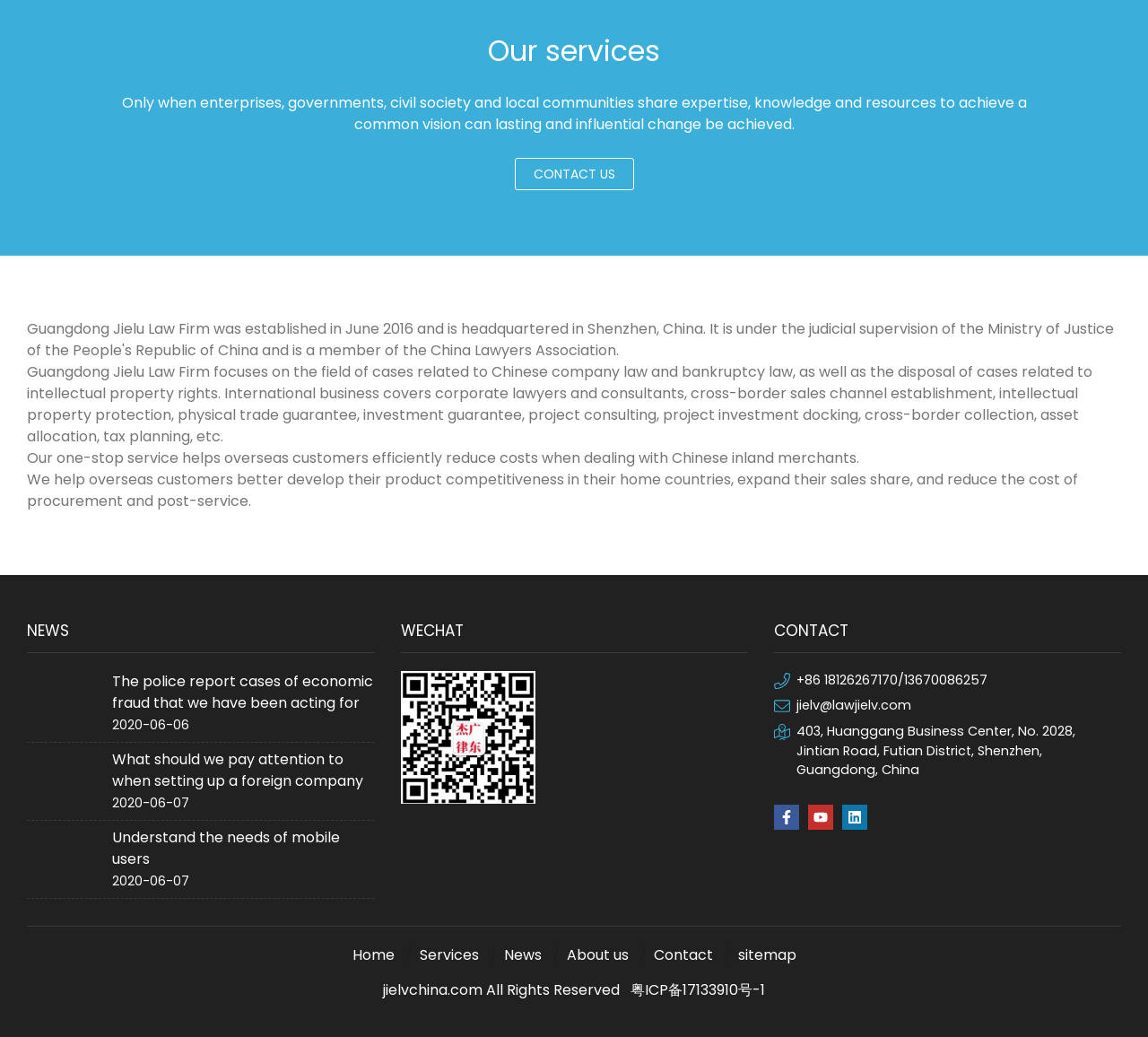Please give the bounding box coordinates of the area that should be clicked to fulfill the following instruction: "Go to the home page". The coordinates should be in the format of four float numbers from 0 to 1, i.e., [left, top, right, bottom].

[0.307, 0.911, 0.343, 0.931]